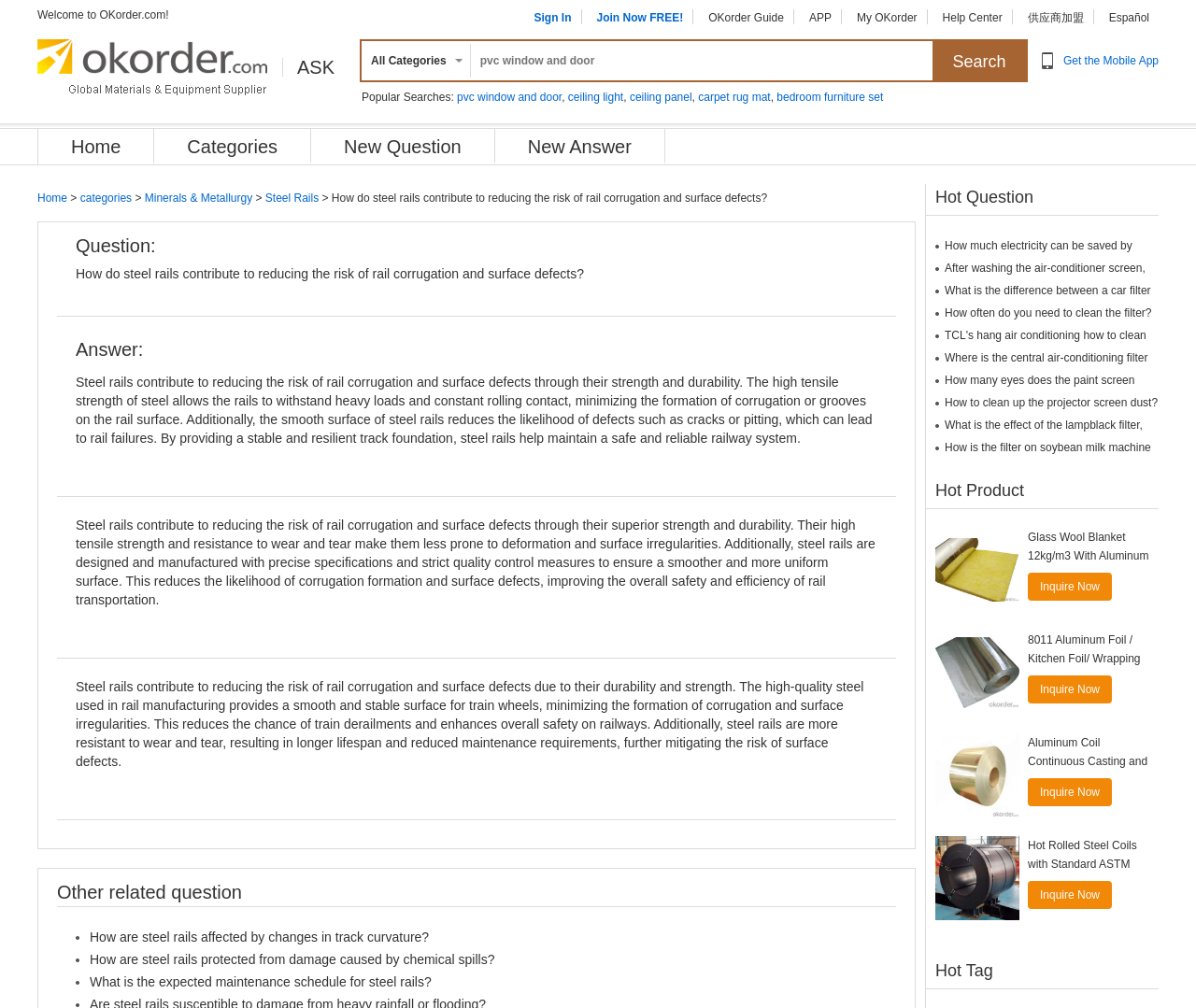Identify the bounding box coordinates of the clickable section necessary to follow the following instruction: "Ask a new question". The coordinates should be presented as four float numbers from 0 to 1, i.e., [left, top, right, bottom].

[0.288, 0.135, 0.386, 0.156]